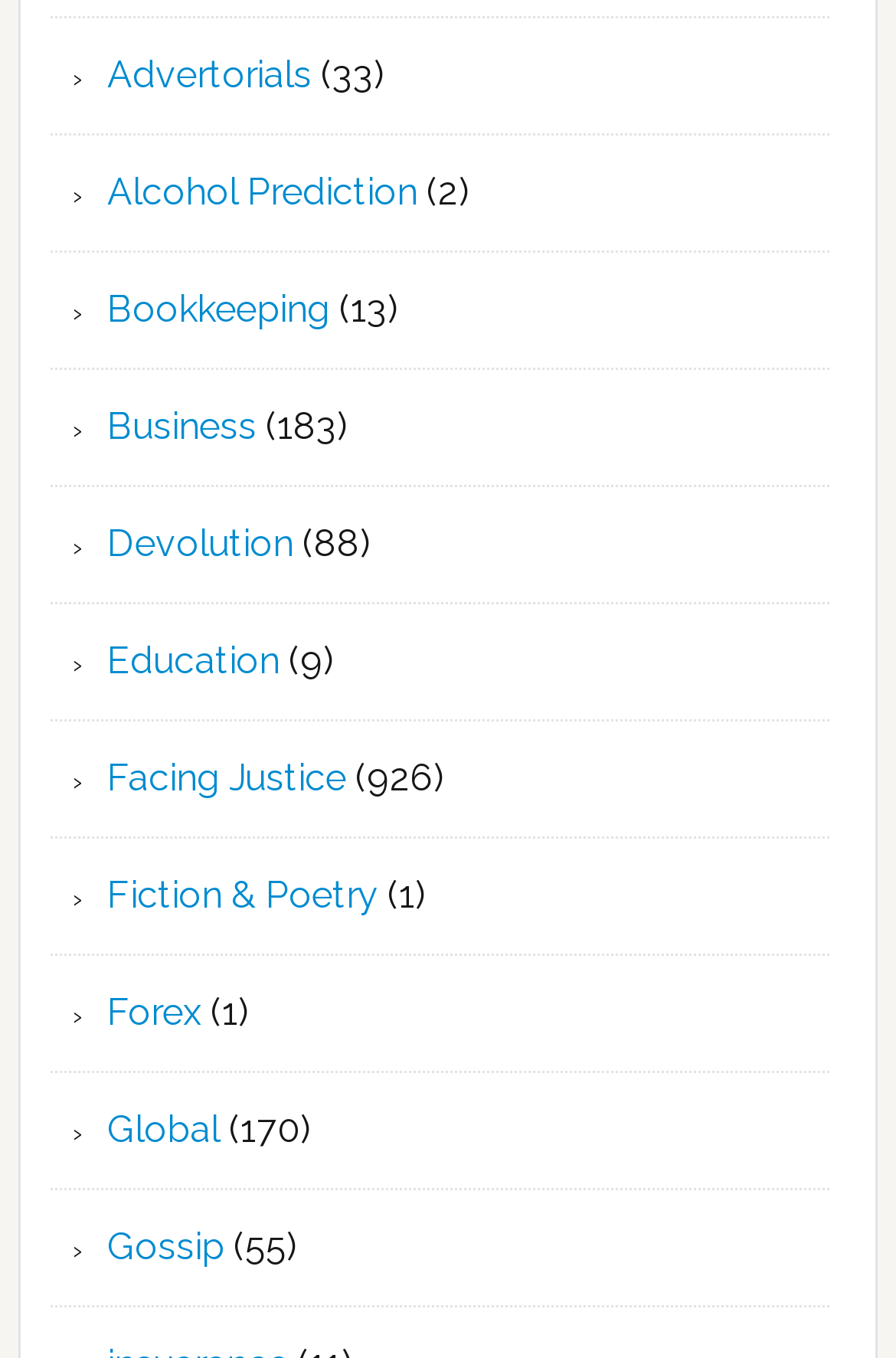Determine the bounding box coordinates of the clickable region to execute the instruction: "Read about Forex". The coordinates should be four float numbers between 0 and 1, denoted as [left, top, right, bottom].

[0.12, 0.73, 0.225, 0.762]